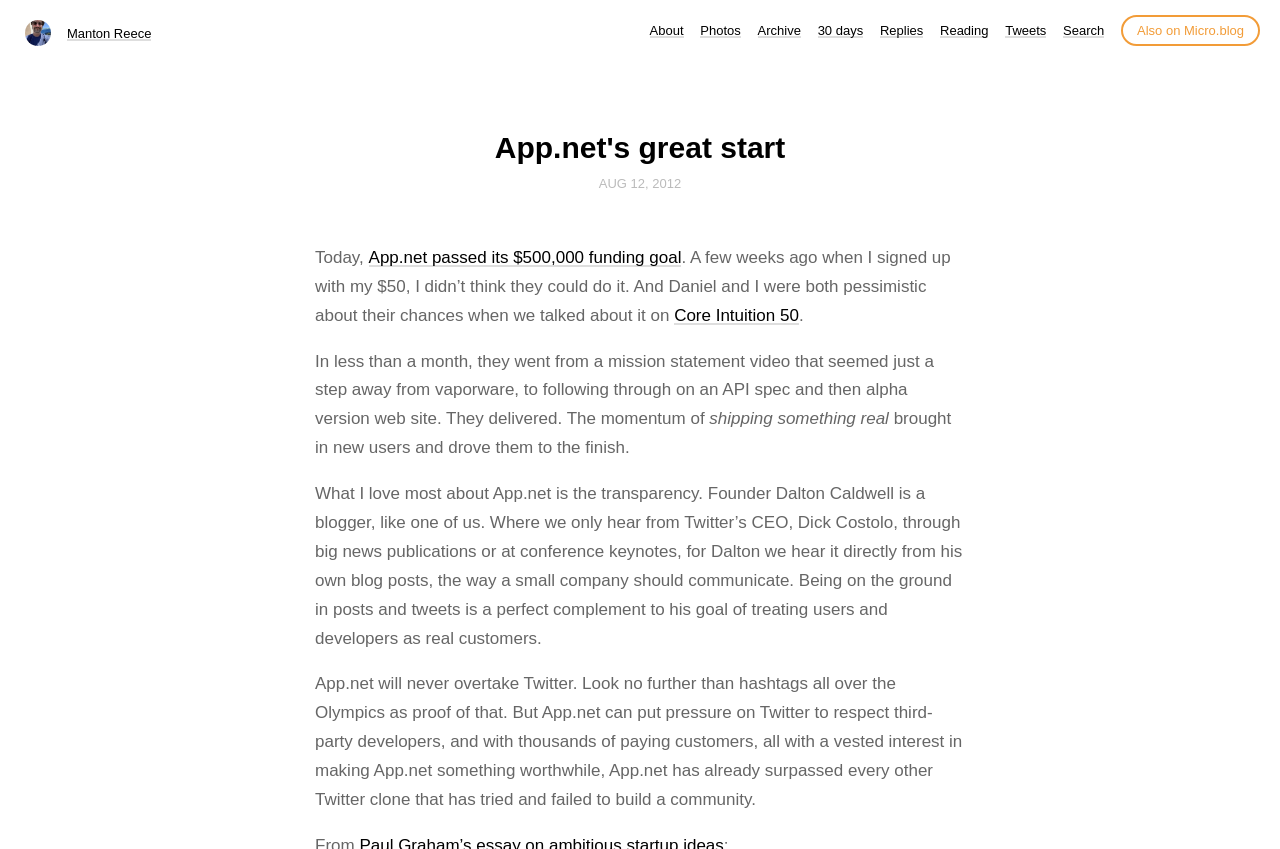Explain the webpage's design and content in an elaborate manner.

The webpage is a blog post titled "App.net's great start" by Manton Reece. At the top left, there is a small image, and next to it, the author's name "Manton Reece" is displayed as a link. The top right section has a row of links, including "About", "Photos", "Archive", and others, which seem to be navigation links.

Below the navigation links, there is a header section with a main heading "App.net's great start" and a subheading "AUG 12, 2012". The date is also displayed as a link. 

The main content of the blog post starts with a brief introduction, followed by several paragraphs of text. The text discusses App.net's achievement of reaching its funding goal and its potential to put pressure on Twitter to respect third-party developers. There are also links to other resources, such as "Core Intuition 50", embedded within the text.

Throughout the blog post, there are no other images or multimedia elements besides the small image at the top left. The overall layout is simple, with a focus on the text content.